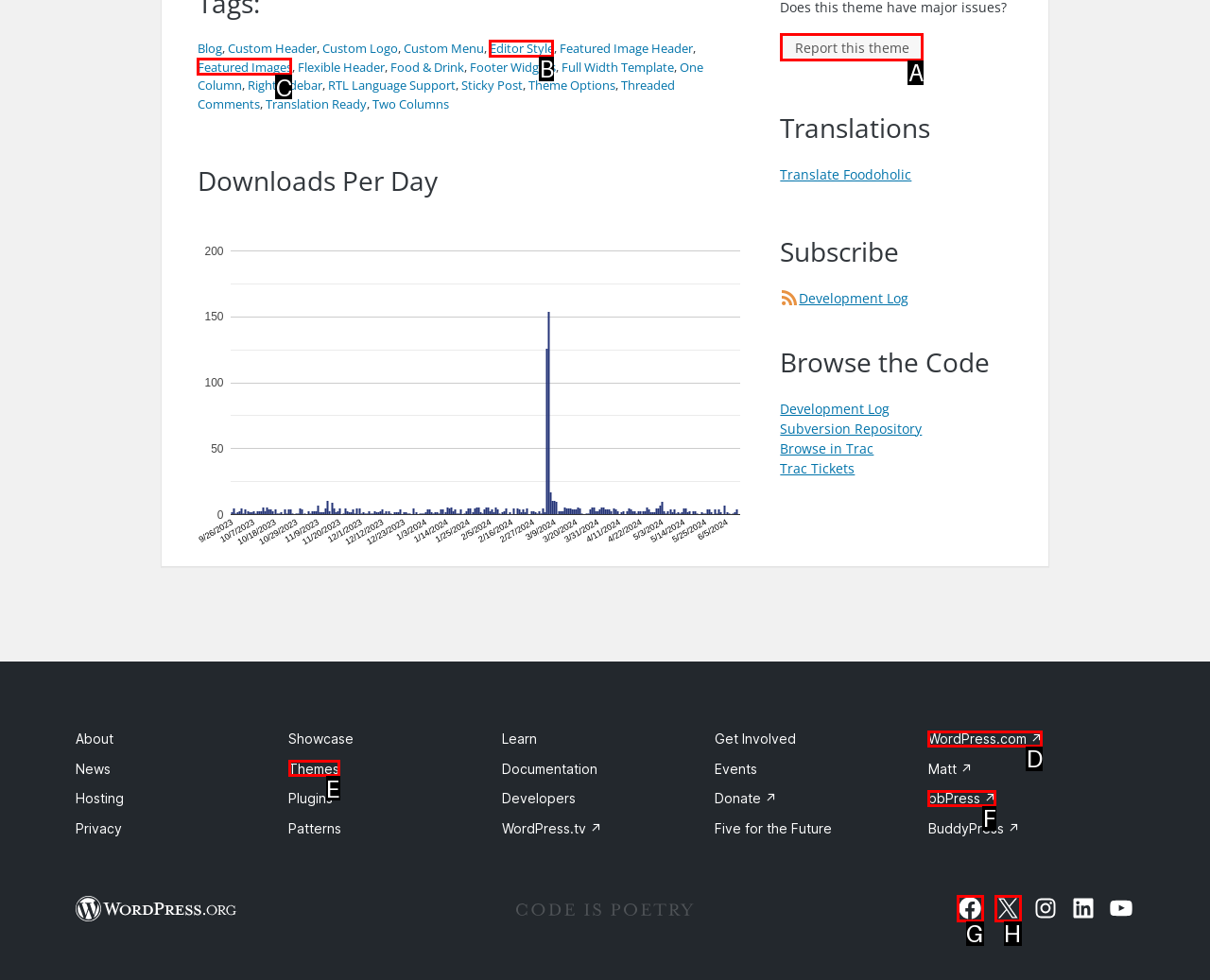Choose the HTML element that needs to be clicked for the given task: Report this theme Respond by giving the letter of the chosen option.

A